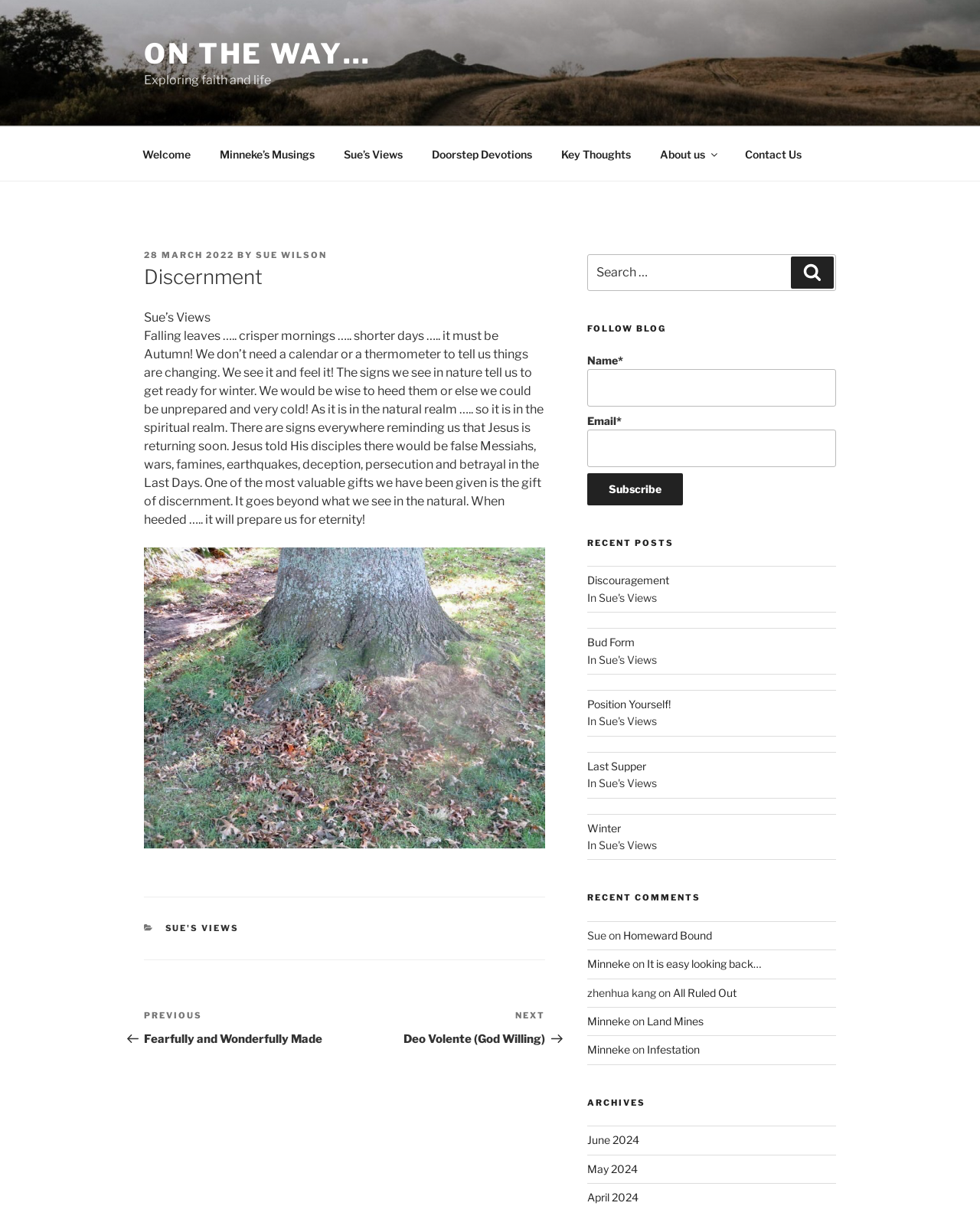Produce a meticulous description of the webpage.

The webpage is titled "Discernment – On the way…" and has a navigation menu at the top with links to various sections, including "Welcome", "Minneke's Musings", "Sue's Views", and "About us". Below the navigation menu, there is a main content area with an article titled "Discernment" written by Sue Wilson, posted on March 28, 2022. The article discusses the importance of discernment in the spiritual realm, using the changing seasons as a metaphor.

To the right of the article, there is a search bar with a label "Search for:" and a button to submit the search query. Below the search bar, there is a section to follow the blog, with fields to enter name and email, and a "Subscribe" button.

Further down, there is a section titled "Recent Posts" with links to five recent posts, including "Discouragement", "Bud Form", and "Winter". Next to it, there is a section titled "Recent Comments" with comments from users, including Sue, Minneke, and zhenhua kang, with links to the corresponding posts.

At the bottom of the page, there is a section titled "Archives" with links to monthly archives, including June 2024, May 2024, and April 2024.